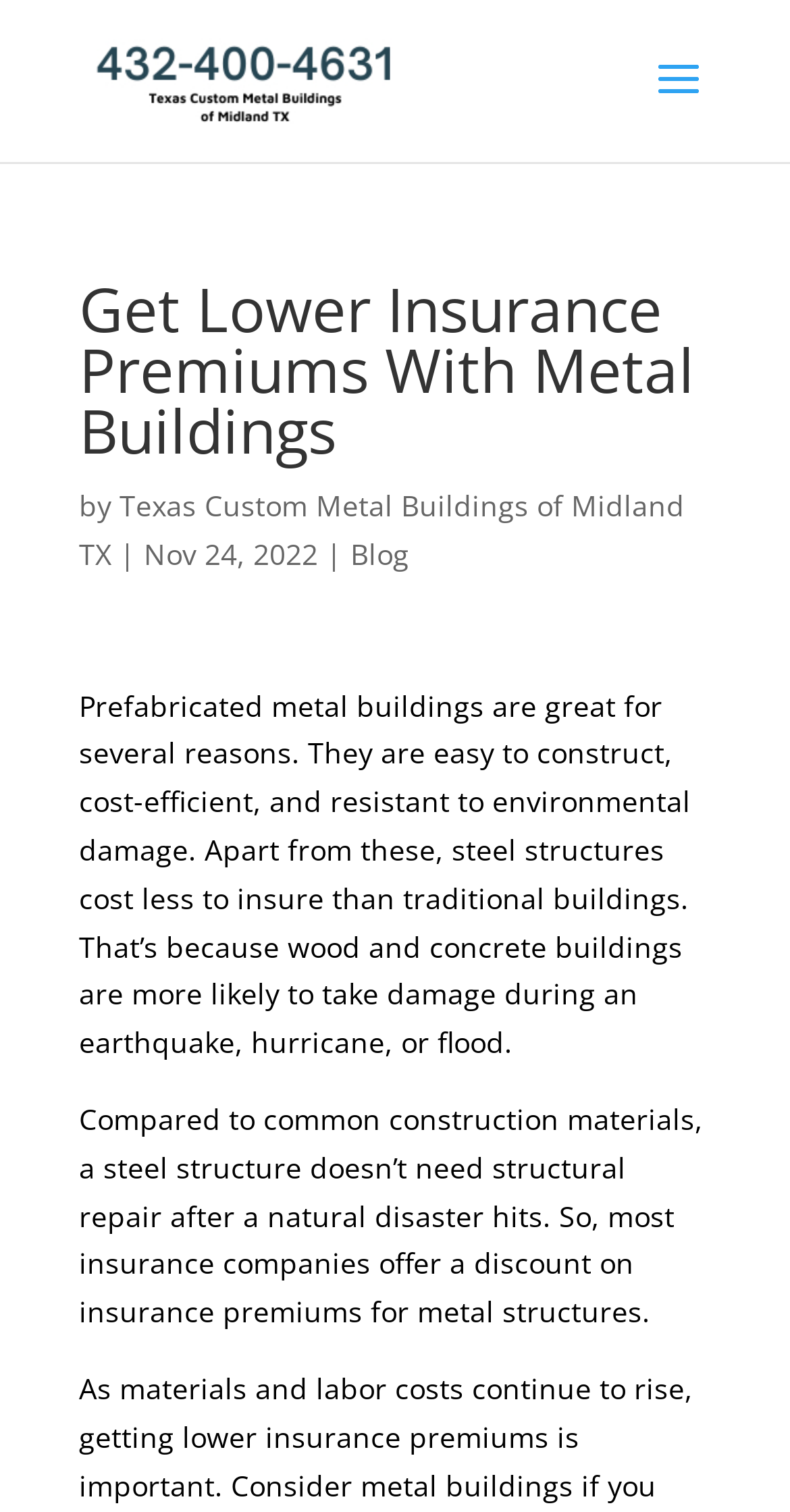What is the benefit of metal buildings? Based on the image, give a response in one word or a short phrase.

Cost-efficient